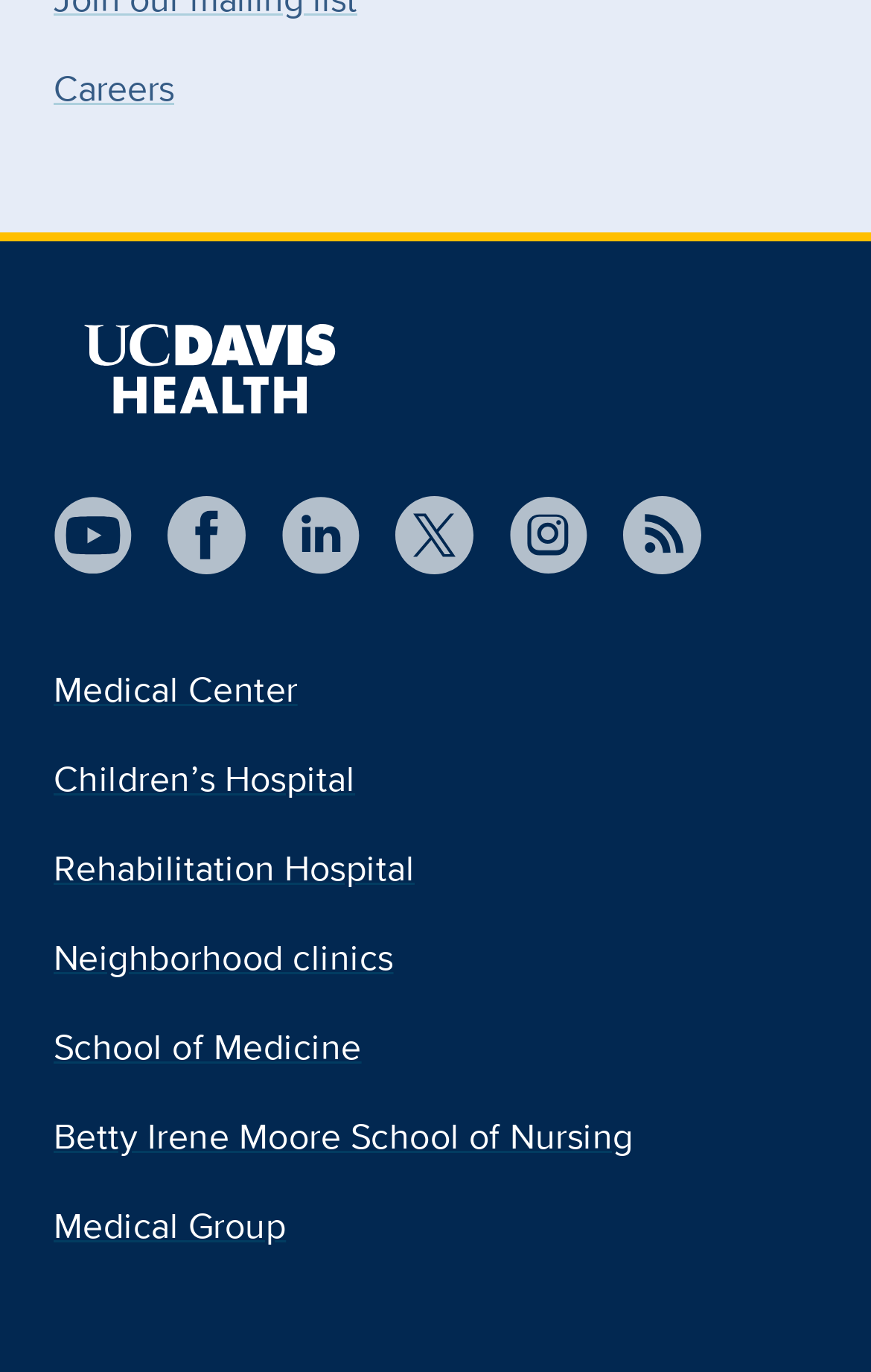Locate the bounding box coordinates of the clickable region to complete the following instruction: "Check out School of Medicine."

[0.062, 0.745, 0.415, 0.782]